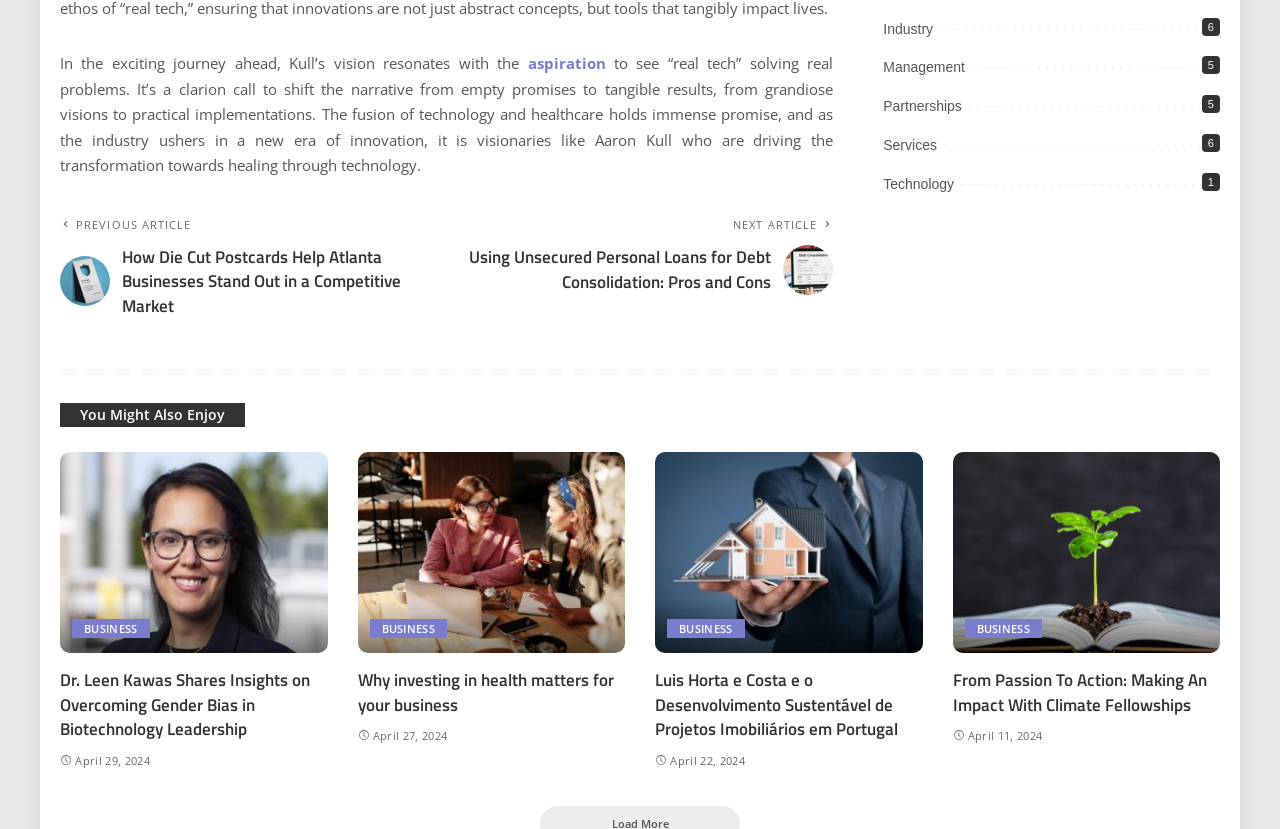Please identify the bounding box coordinates for the region that you need to click to follow this instruction: "Explore Research".

None